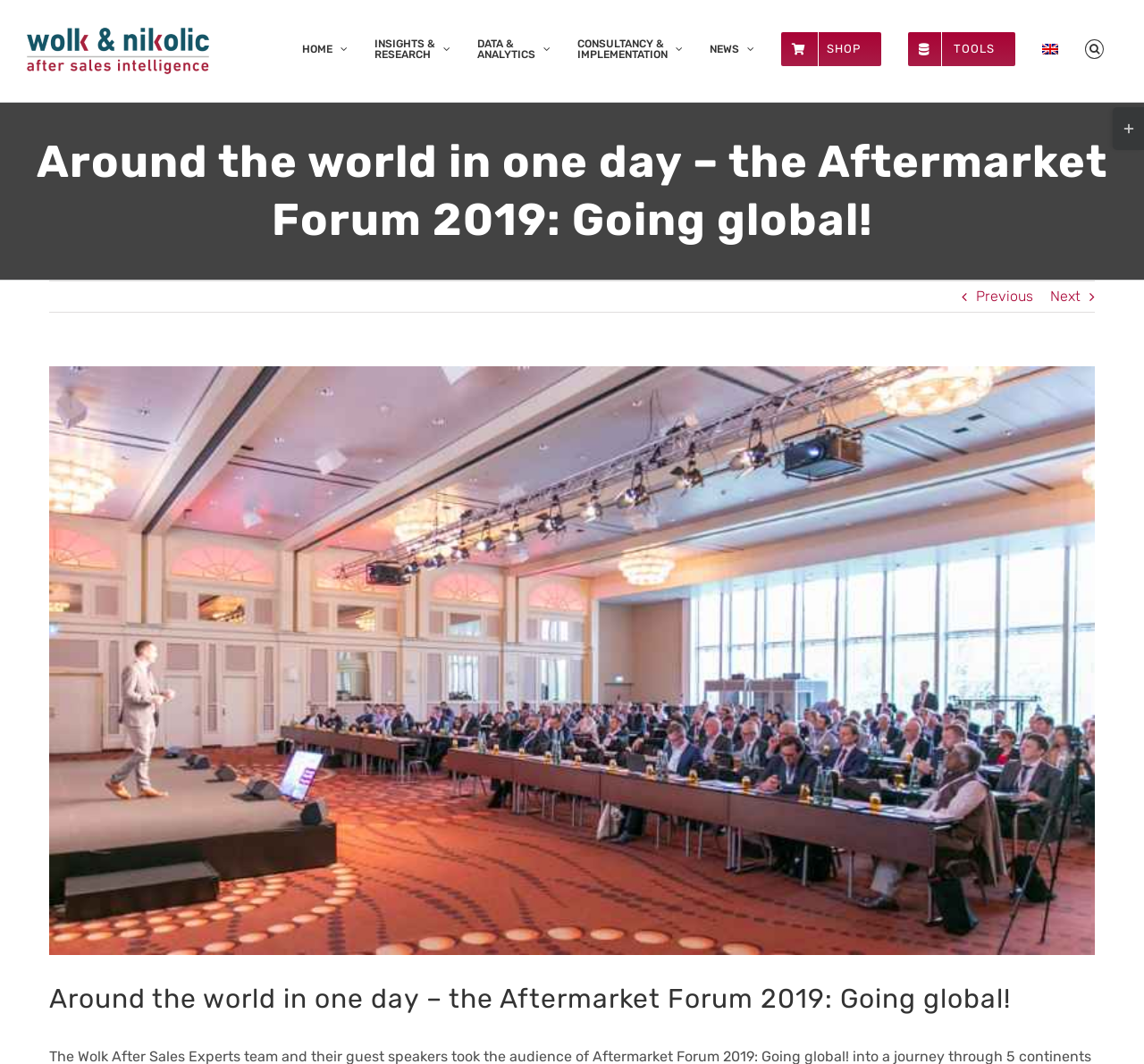Is there a way to view a larger image?
Please respond to the question with a detailed and thorough explanation.

I found a link with the text 'View Larger Image' near an image, which suggests that there is a way to view a larger image on the webpage.